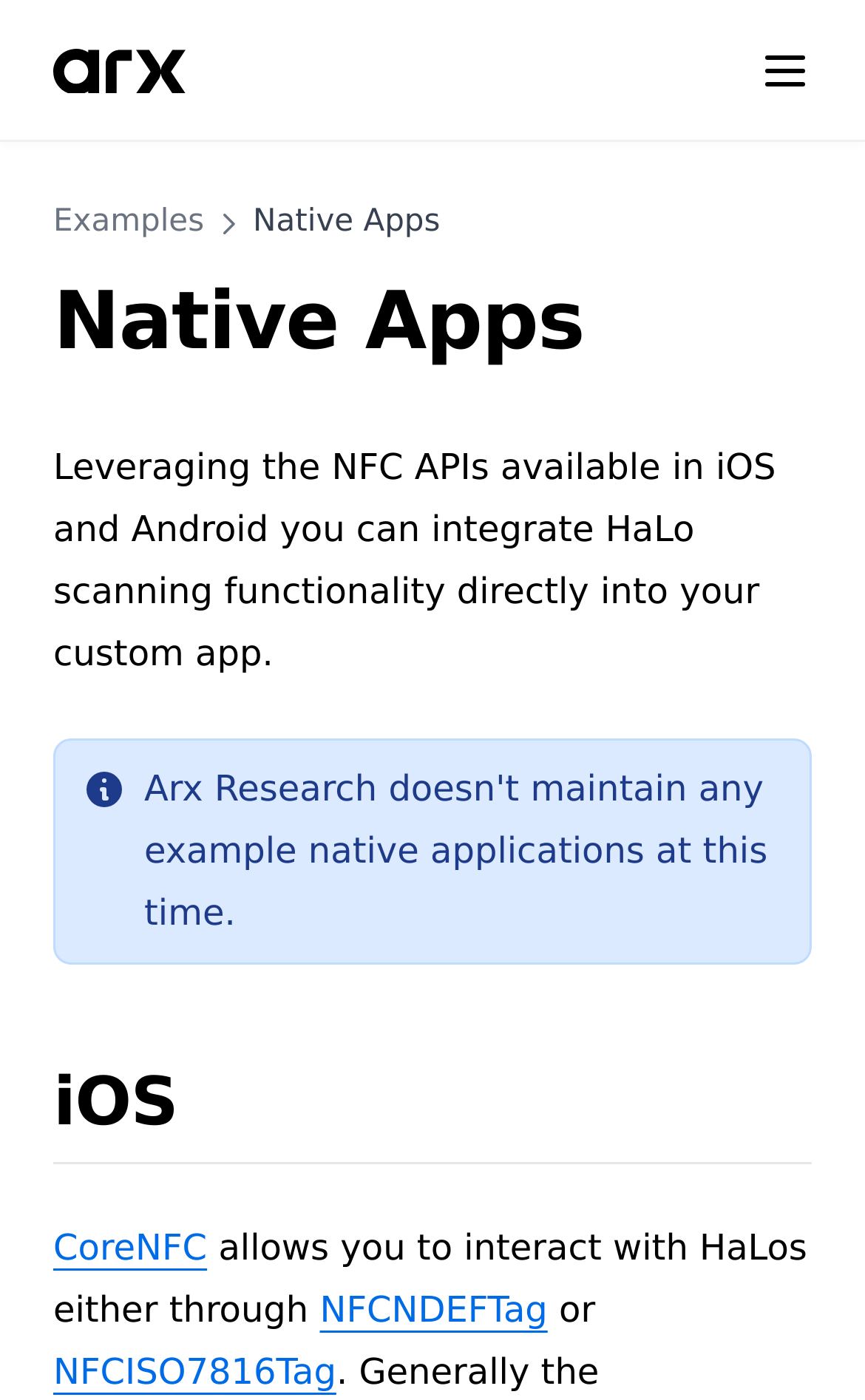Respond to the question below with a single word or phrase:
What is the name of the tag that allows interaction with HaLos?

NFCNDEFTag